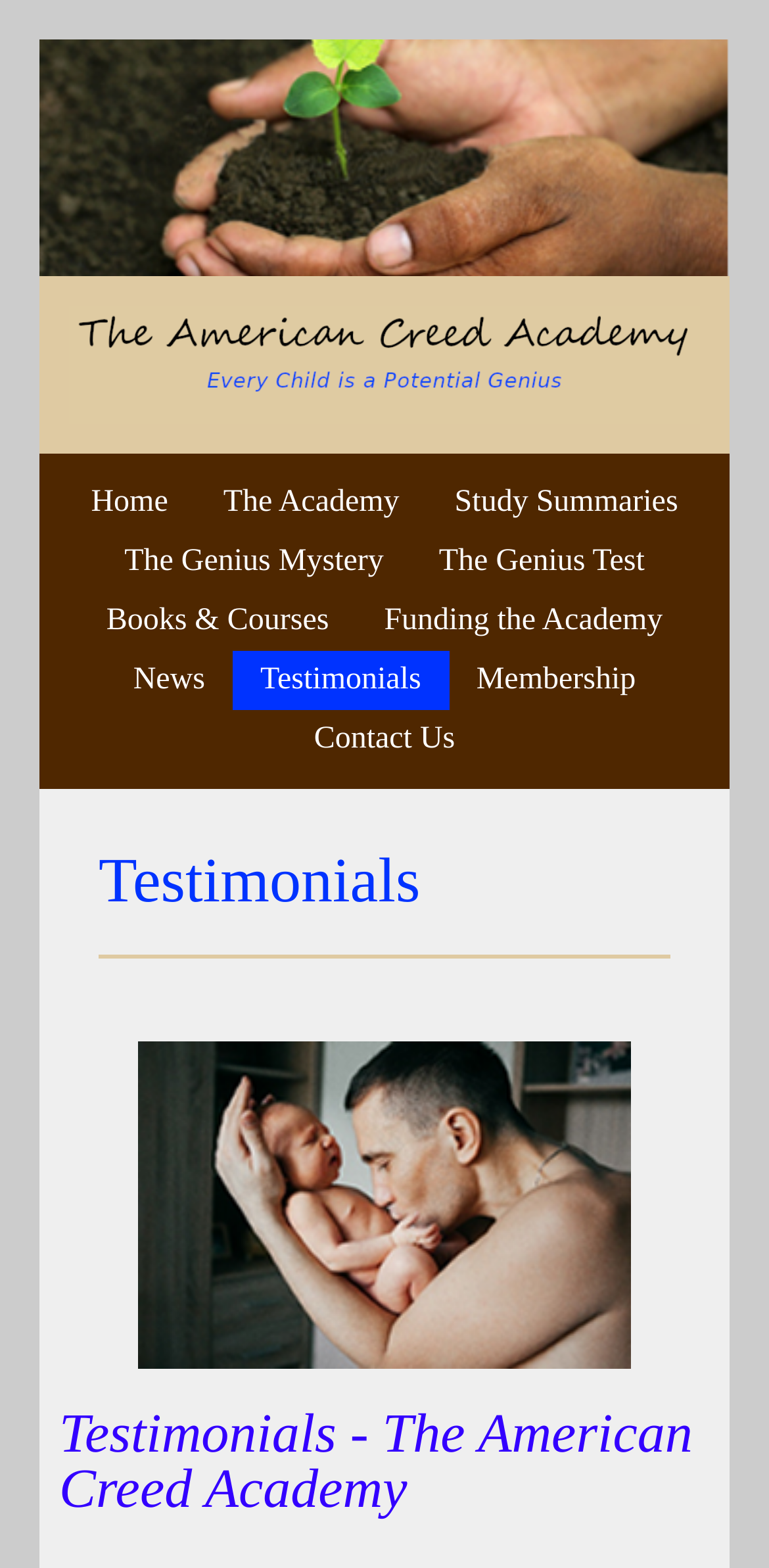Please determine the bounding box coordinates of the element to click on in order to accomplish the following task: "go to home page". Ensure the coordinates are four float numbers ranging from 0 to 1, i.e., [left, top, right, bottom].

[0.082, 0.301, 0.254, 0.339]